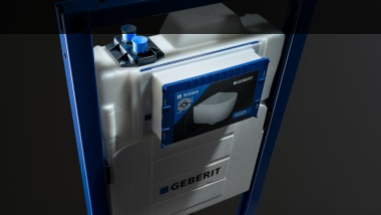Please provide a brief answer to the following inquiry using a single word or phrase:
What is the benefit of the system in terms of floor space?

Maximizes floor space